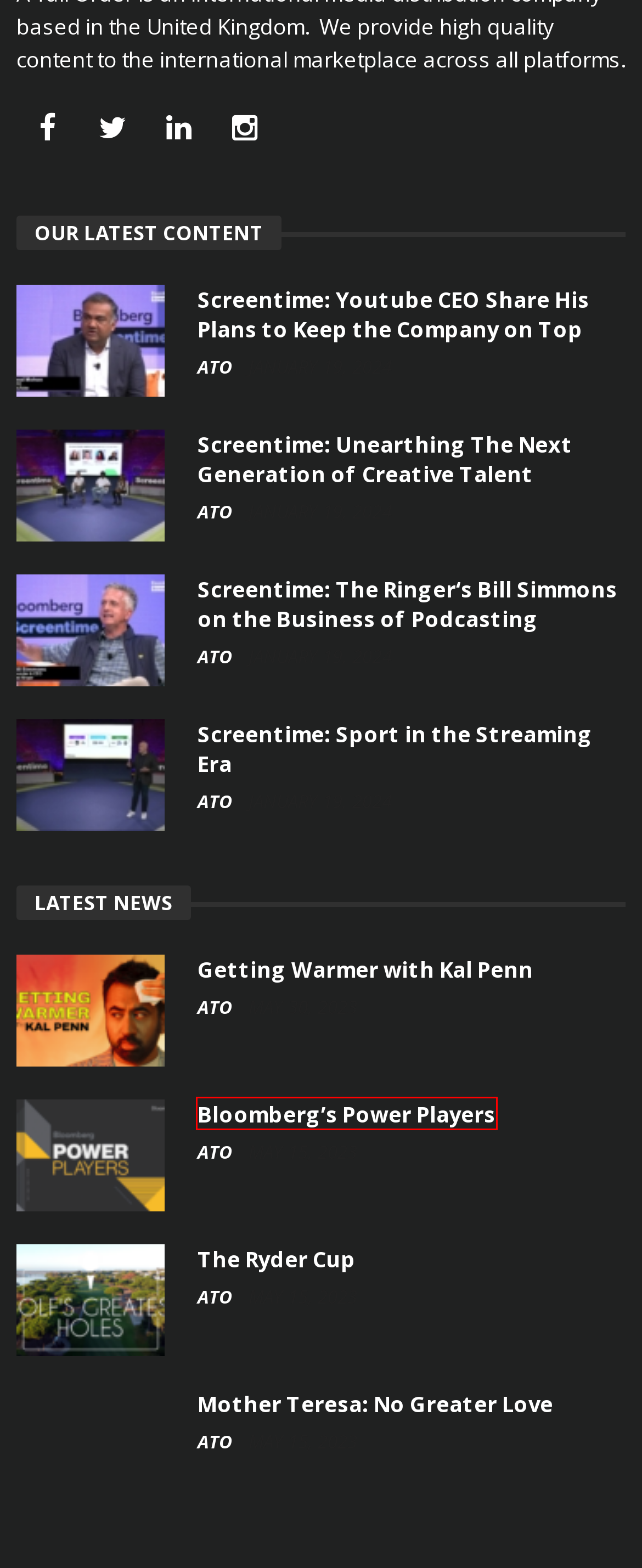Given a screenshot of a webpage with a red rectangle bounding box around a UI element, select the best matching webpage description for the new webpage that appears after clicking the highlighted element. The candidate descriptions are:
A. Action - A Tall Order
B. Terms and conditions - A Tall Order
C. Screentime: Sport in the Streaming Era - A Tall Order
D. Mother Teresa: No Greater Love - A Tall Order
E. Our World - A Tall Order
F. Getting Warmer with Kal Penn - A Tall Order
G. Bloomberg's Power Players - A Tall Order
H. Society - A Tall Order

G